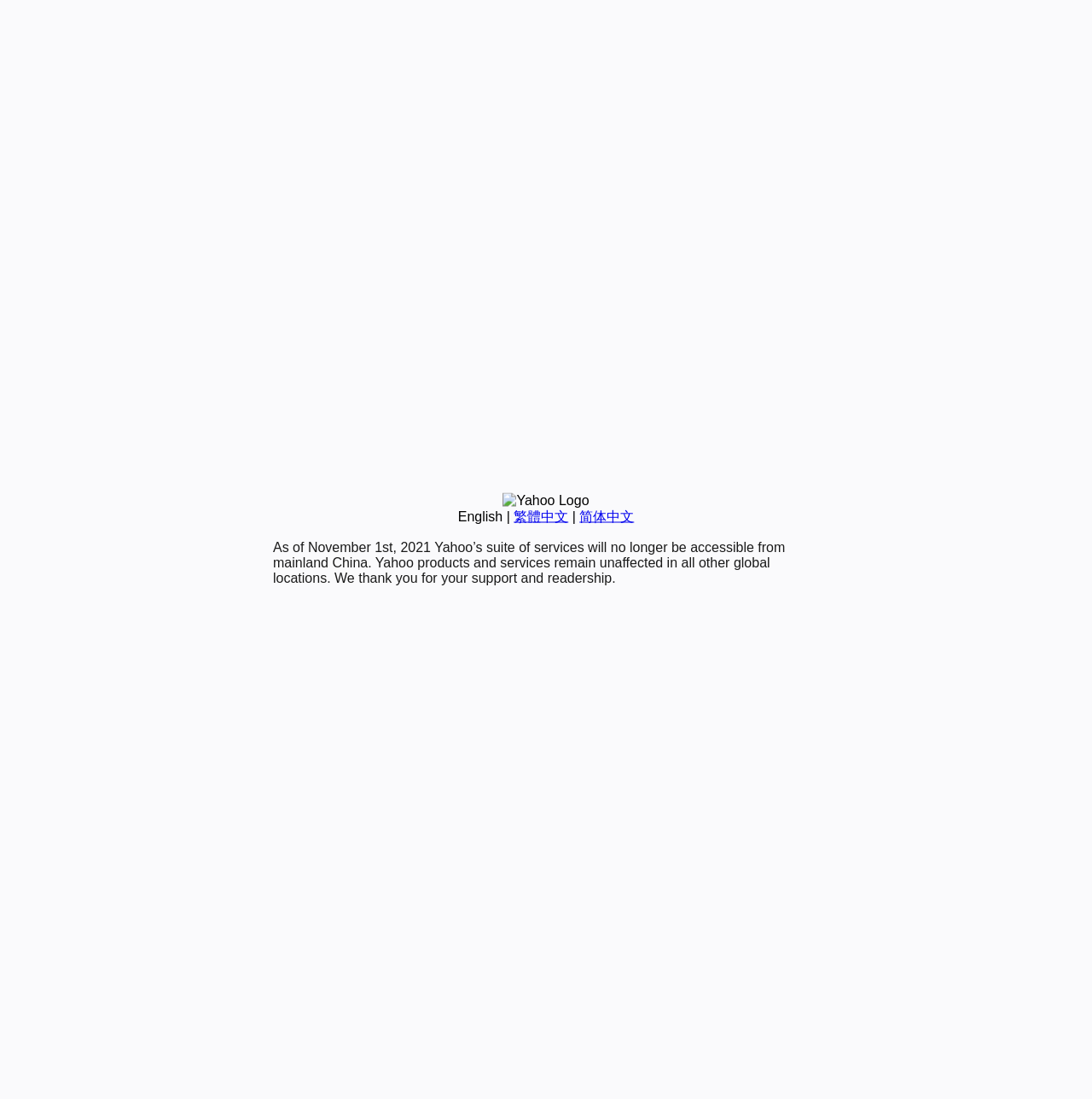Extract the bounding box coordinates for the UI element described by the text: "繁體中文". The coordinates should be in the form of [left, top, right, bottom] with values between 0 and 1.

[0.47, 0.463, 0.52, 0.476]